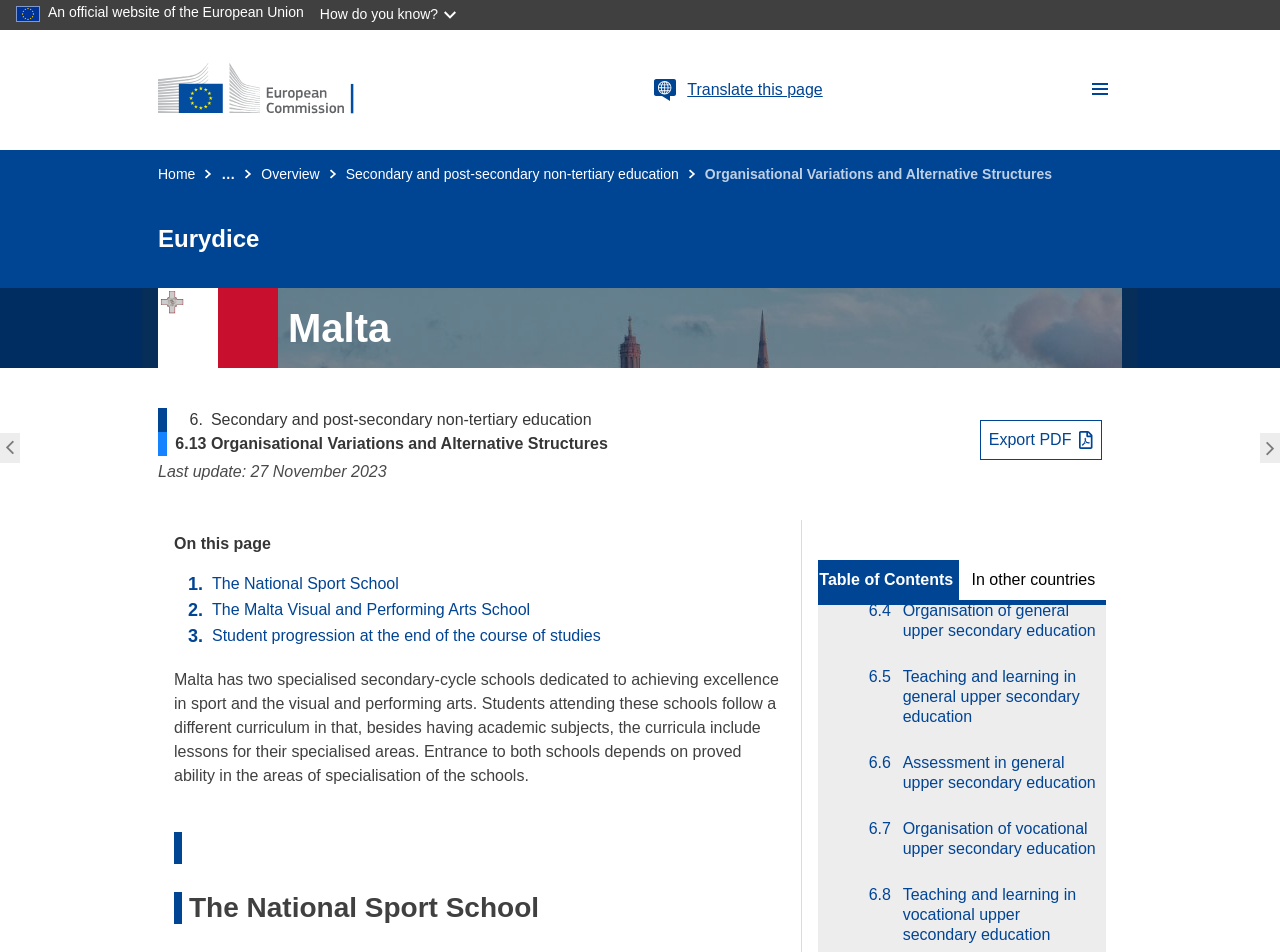Please identify the bounding box coordinates of the element I should click to complete this instruction: 'Translate this page'. The coordinates should be given as four float numbers between 0 and 1, like this: [left, top, right, bottom].

[0.51, 0.082, 0.529, 0.107]